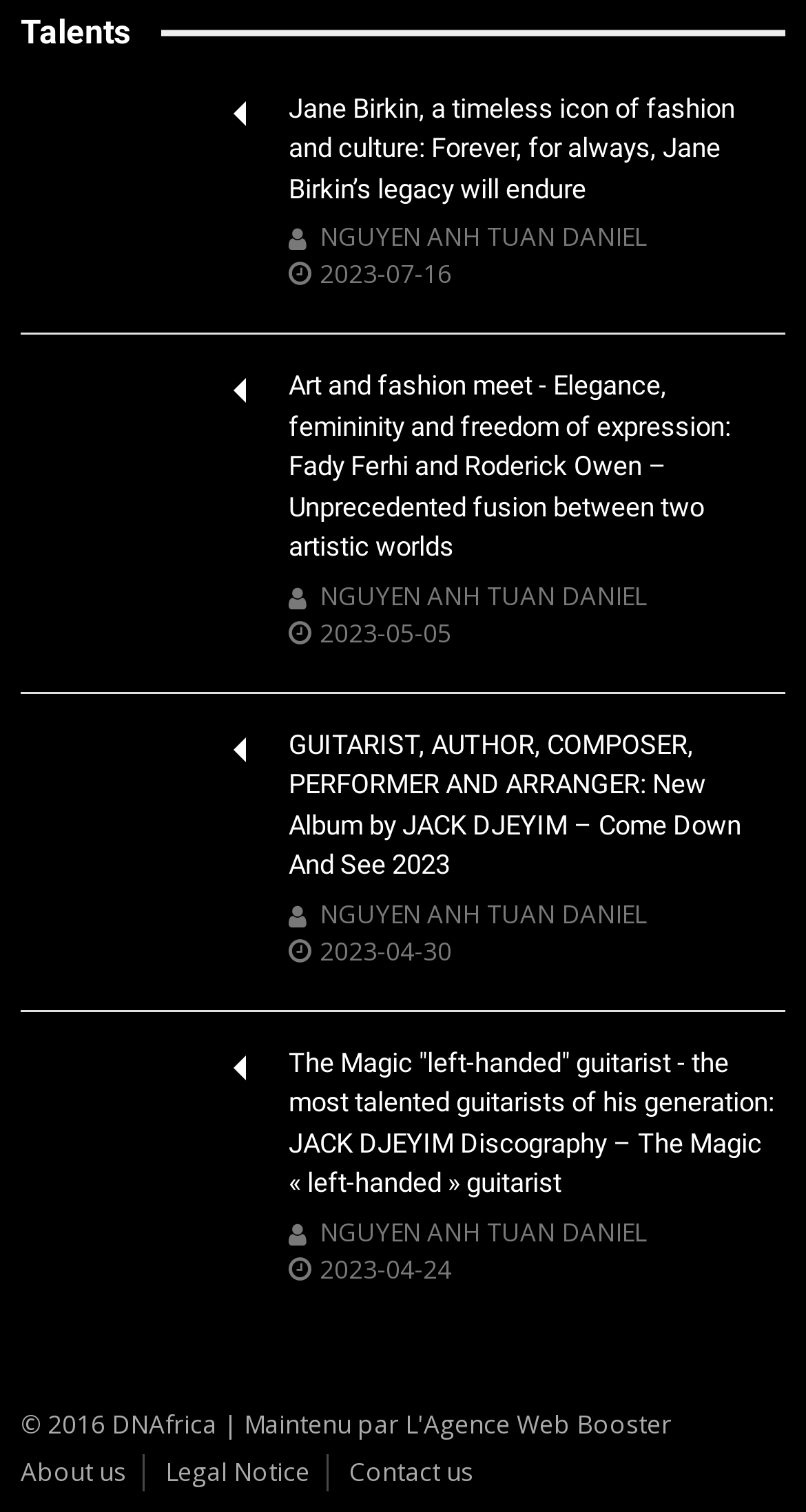Determine the bounding box coordinates of the UI element that matches the following description: "L'Agence Web Booster". The coordinates should be four float numbers between 0 and 1 in the format [left, top, right, bottom].

[0.503, 0.93, 0.833, 0.953]